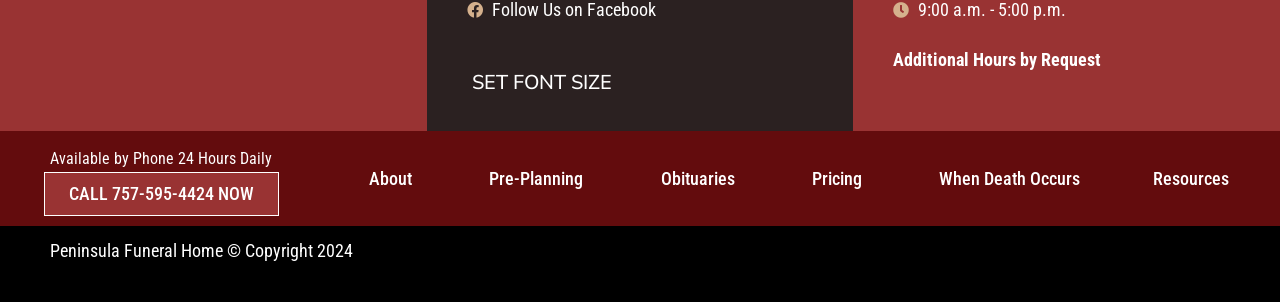Locate the bounding box of the UI element described in the following text: "SET FONT SIZE".

[0.353, 0.199, 0.497, 0.351]